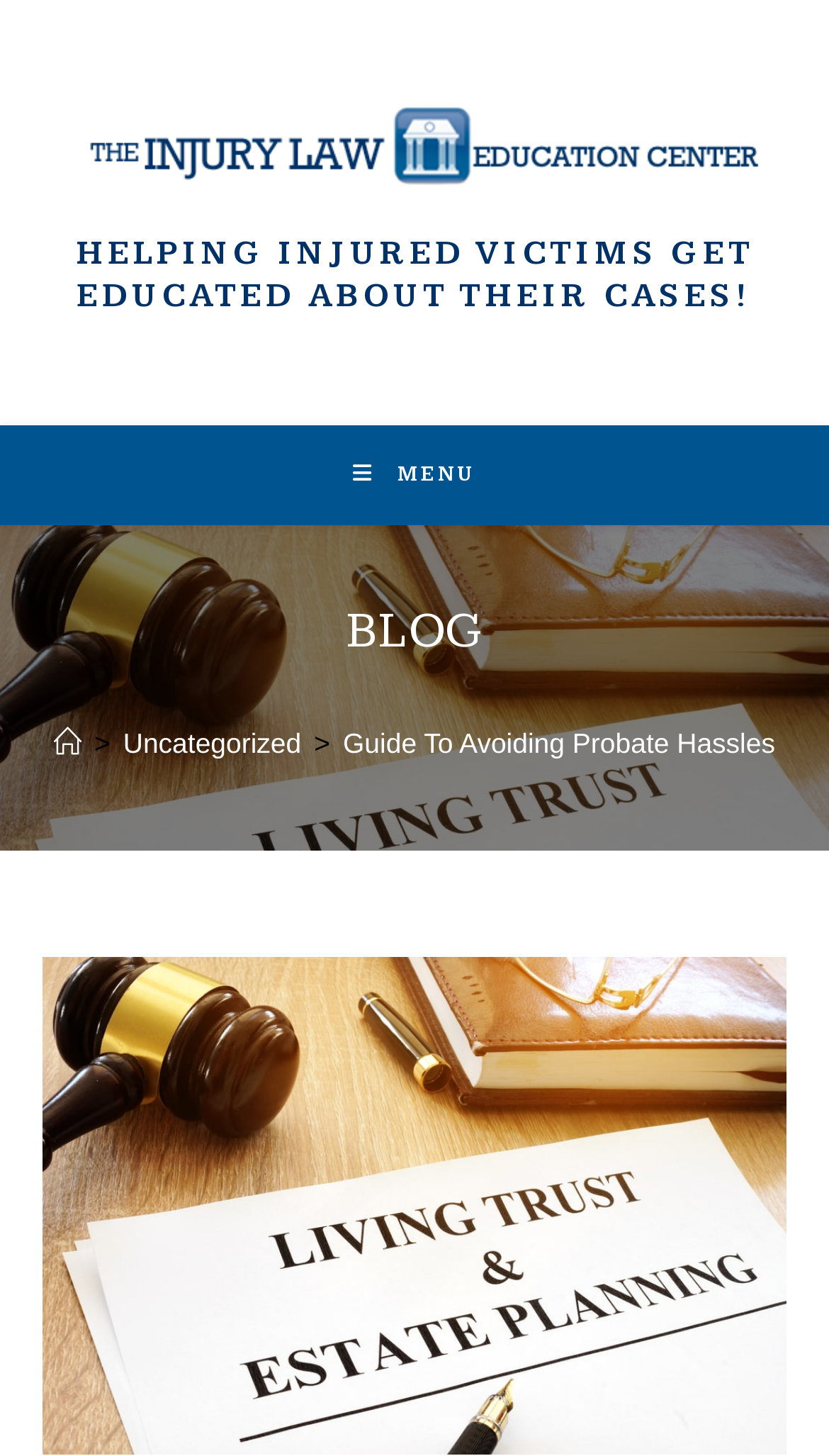Locate the UI element that matches the description Home in the webpage screenshot. Return the bounding box coordinates in the format (top-left x, top-left y, bottom-right x, bottom-right y), with values ranging from 0 to 1.

[0.065, 0.5, 0.098, 0.522]